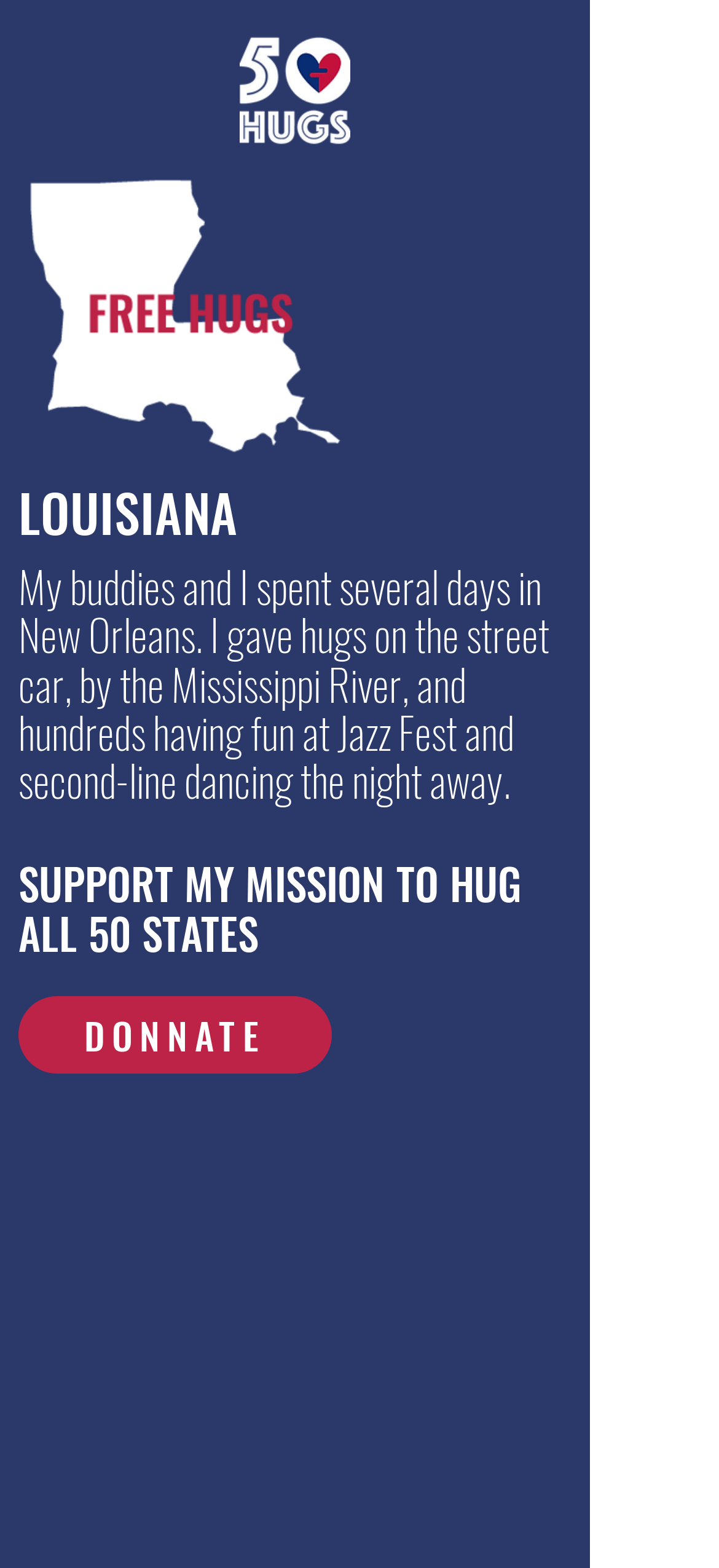What is below the Louisiana image?
Refer to the image and provide a one-word or short phrase answer.

Text